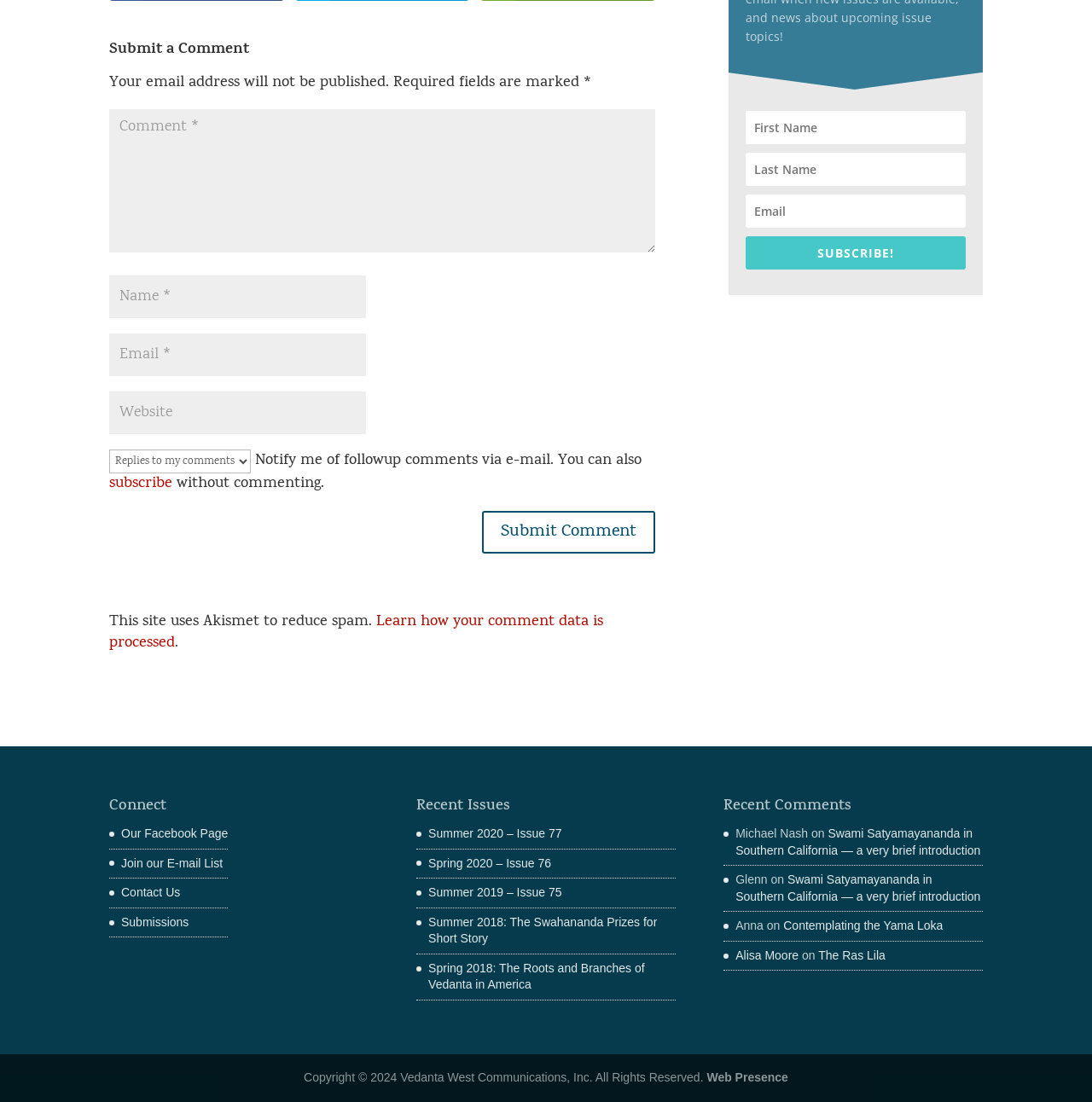Pinpoint the bounding box coordinates for the area that should be clicked to perform the following instruction: "Learn how your comment data is processed".

[0.1, 0.554, 0.552, 0.594]